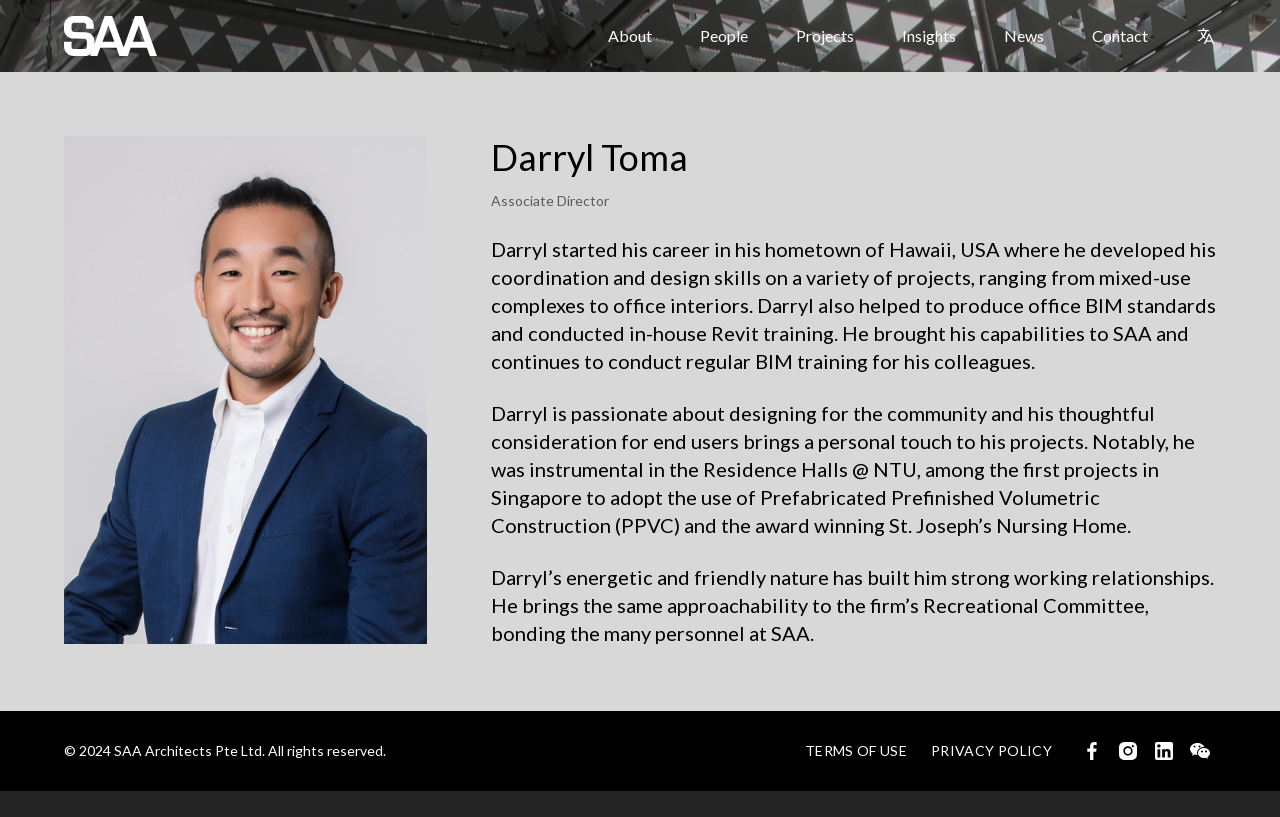Please mark the bounding box coordinates of the area that should be clicked to carry out the instruction: "View the TERMS OF USE".

[0.629, 0.907, 0.709, 0.931]